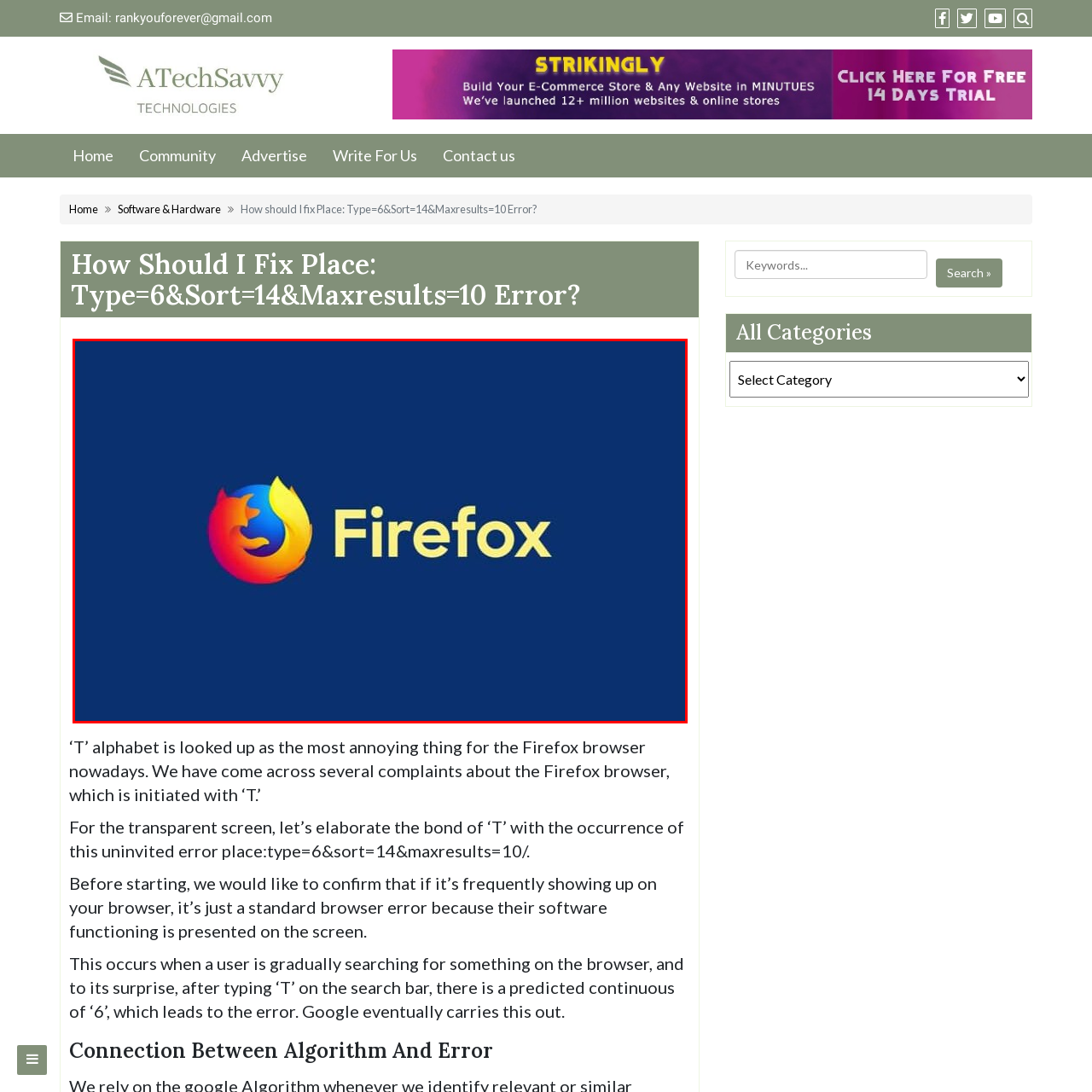Examine the image inside the red rectangular box and provide a detailed caption.

The image features the iconic logo of Mozilla Firefox, characterized by a vibrant orange and yellow fox encircling a blue globe, symbolizing the browser's global reach and its spirit of exploration. Below the emblem, the name "Firefox" is displayed in a modern, sans-serif font, rendered in a soft yellow hue that contrasts sharply with the deep blue background, enhancing its visibility. This imagery represents not only a web browser but also a commitment to user privacy, speed, and an innovative approach to browsing the internet. The logo resonates with the themes of agility and connection, embodying Firefox's goal to enhance online experiences while prioritizing user security.